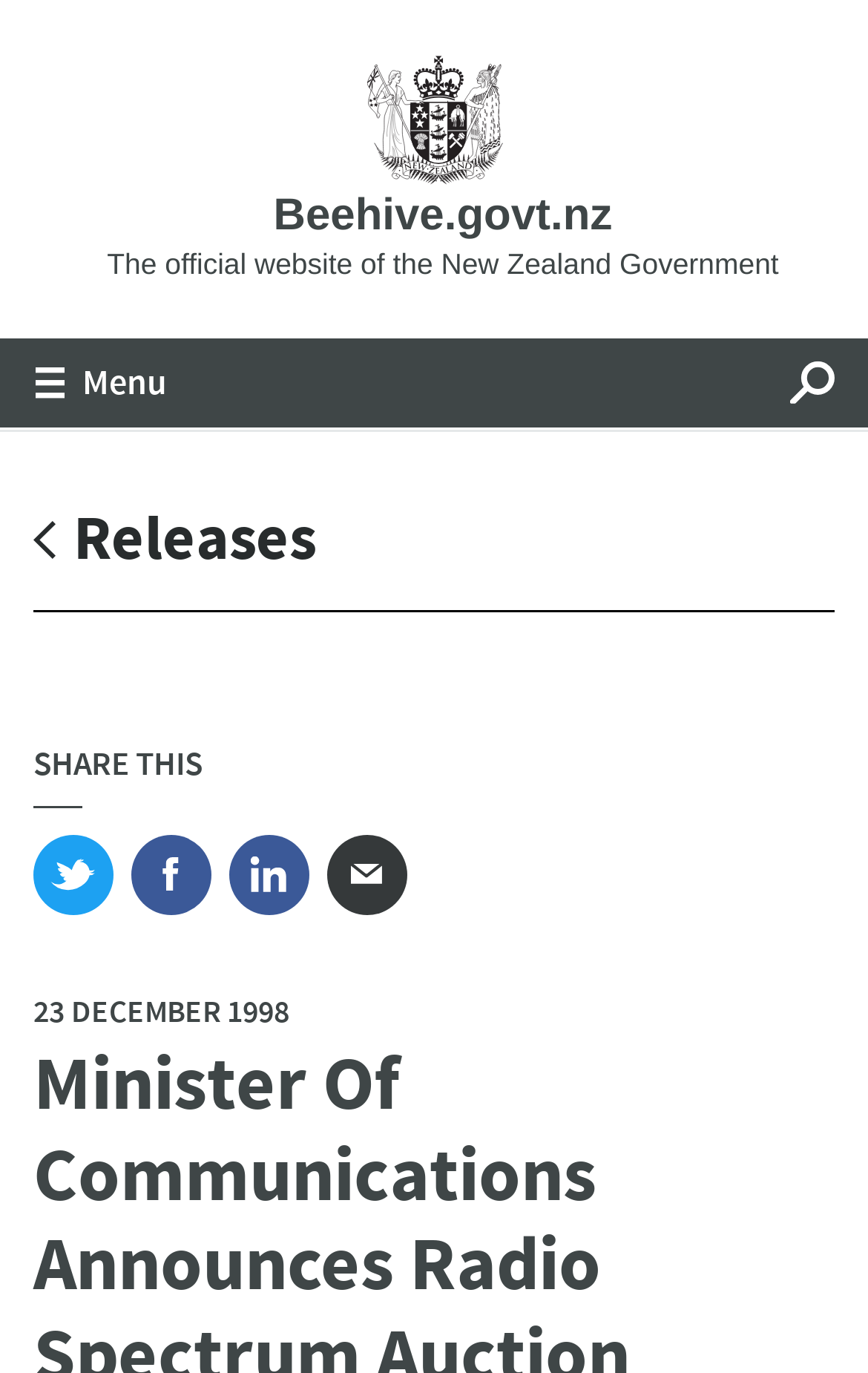Using details from the image, please answer the following question comprehensively:
How many links are in the main menu?

I counted the number of links in the main menu by looking at the links 'Releases Pānui Pāho', 'Speeches Whaikōrero', 'Features Tuhinga Kaupapa', and 'News Feeds Whāngai rongo'.